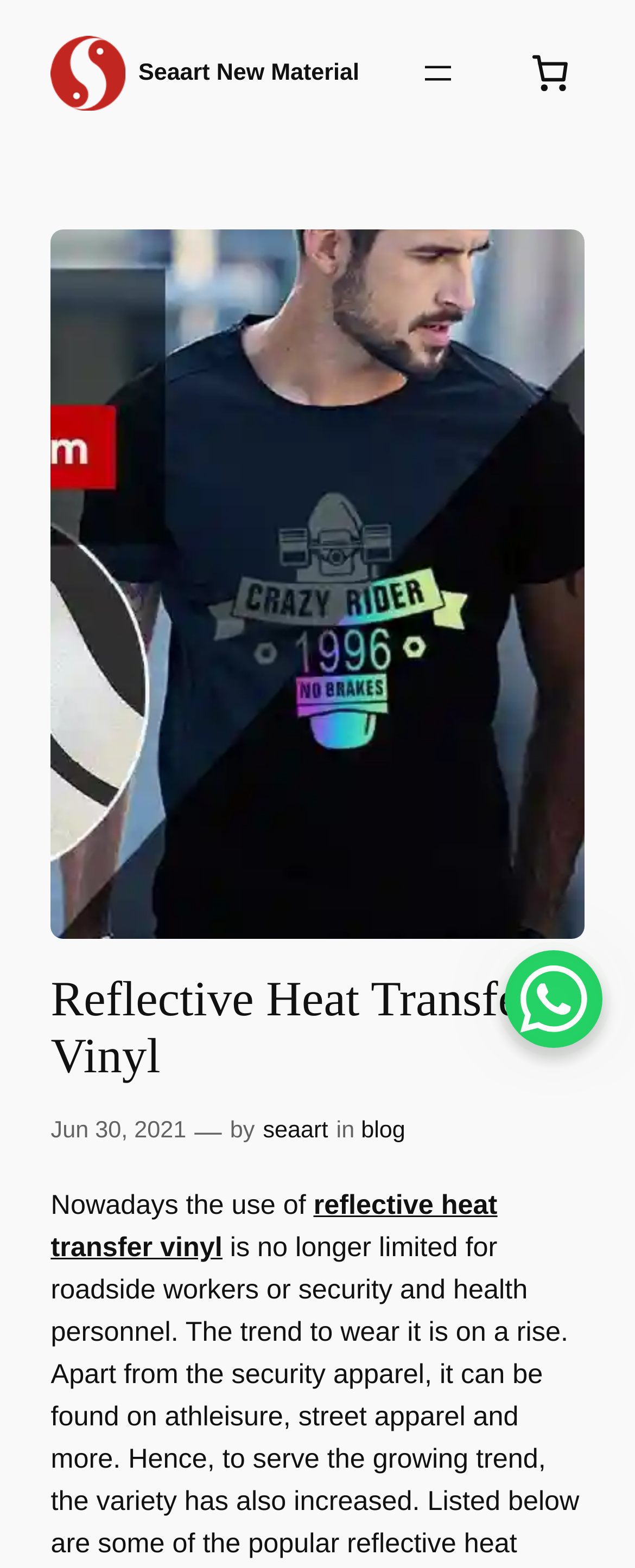Please determine the bounding box coordinates for the UI element described as: "Jun 30, 2021".

[0.08, 0.713, 0.293, 0.73]